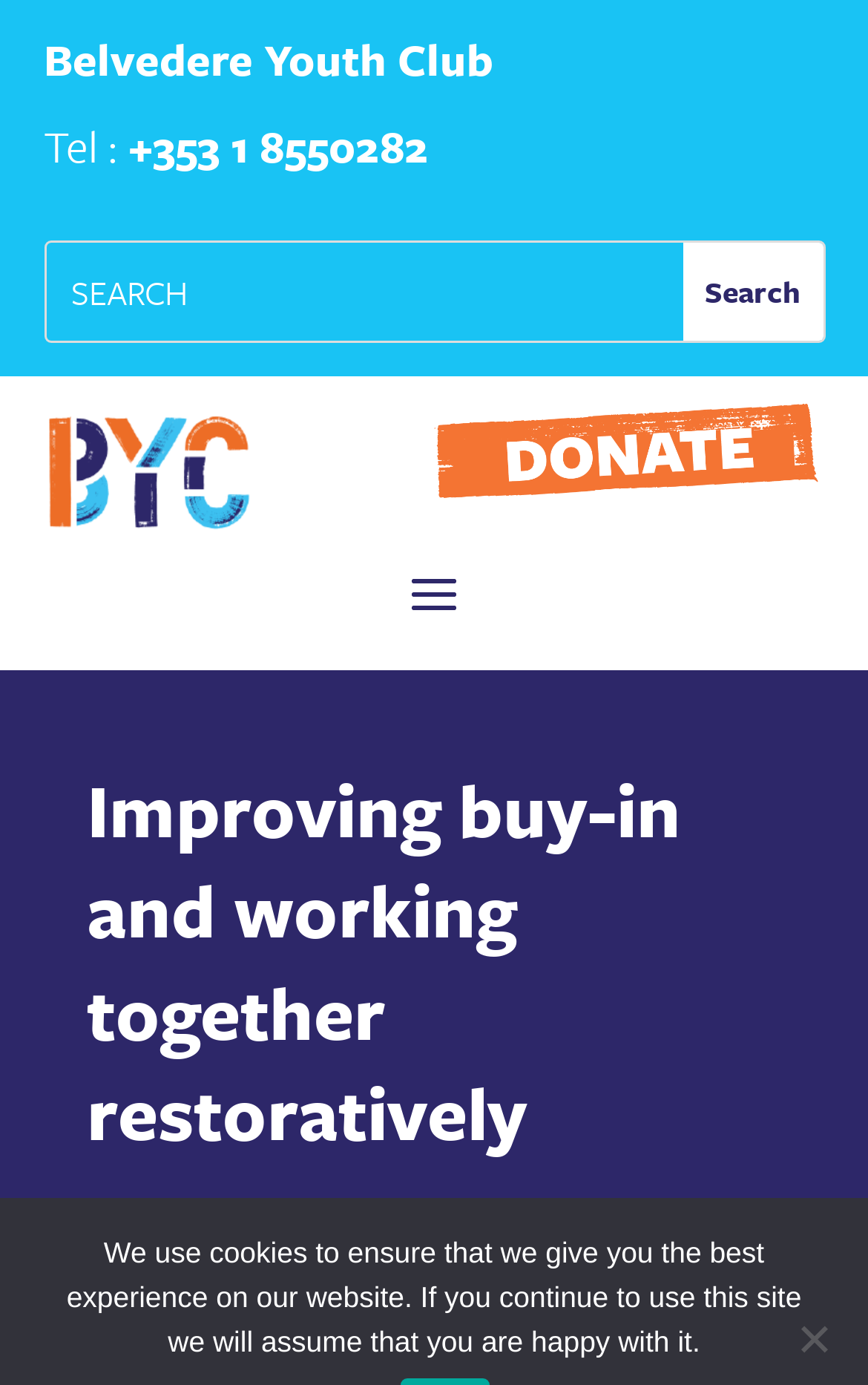What is the phone number of Belvedere Youth Club?
Use the screenshot to answer the question with a single word or phrase.

+353 1 8550282